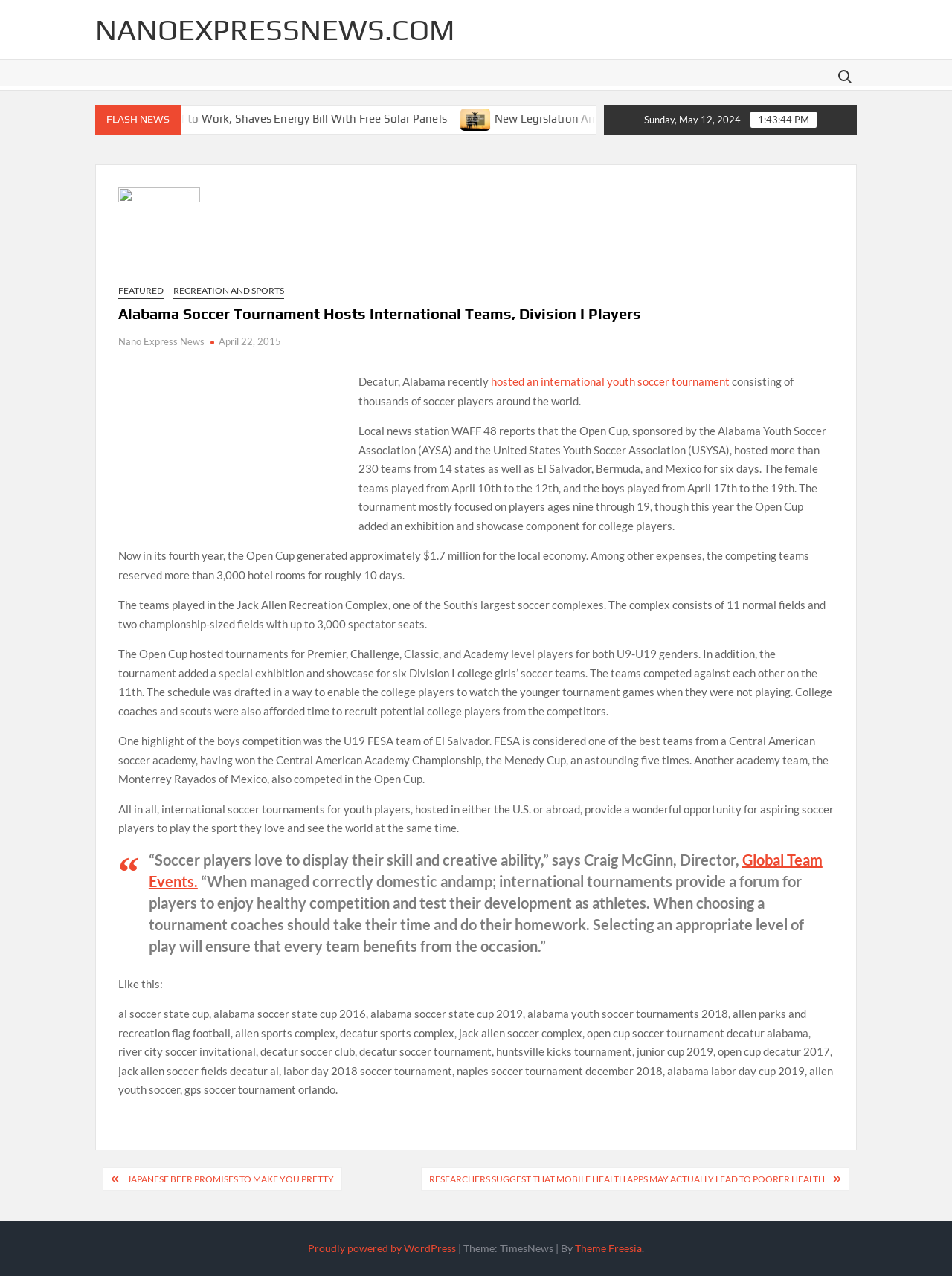Kindly determine the bounding box coordinates for the clickable area to achieve the given instruction: "View the image about marketing for accounting services".

[0.81, 0.085, 0.842, 0.103]